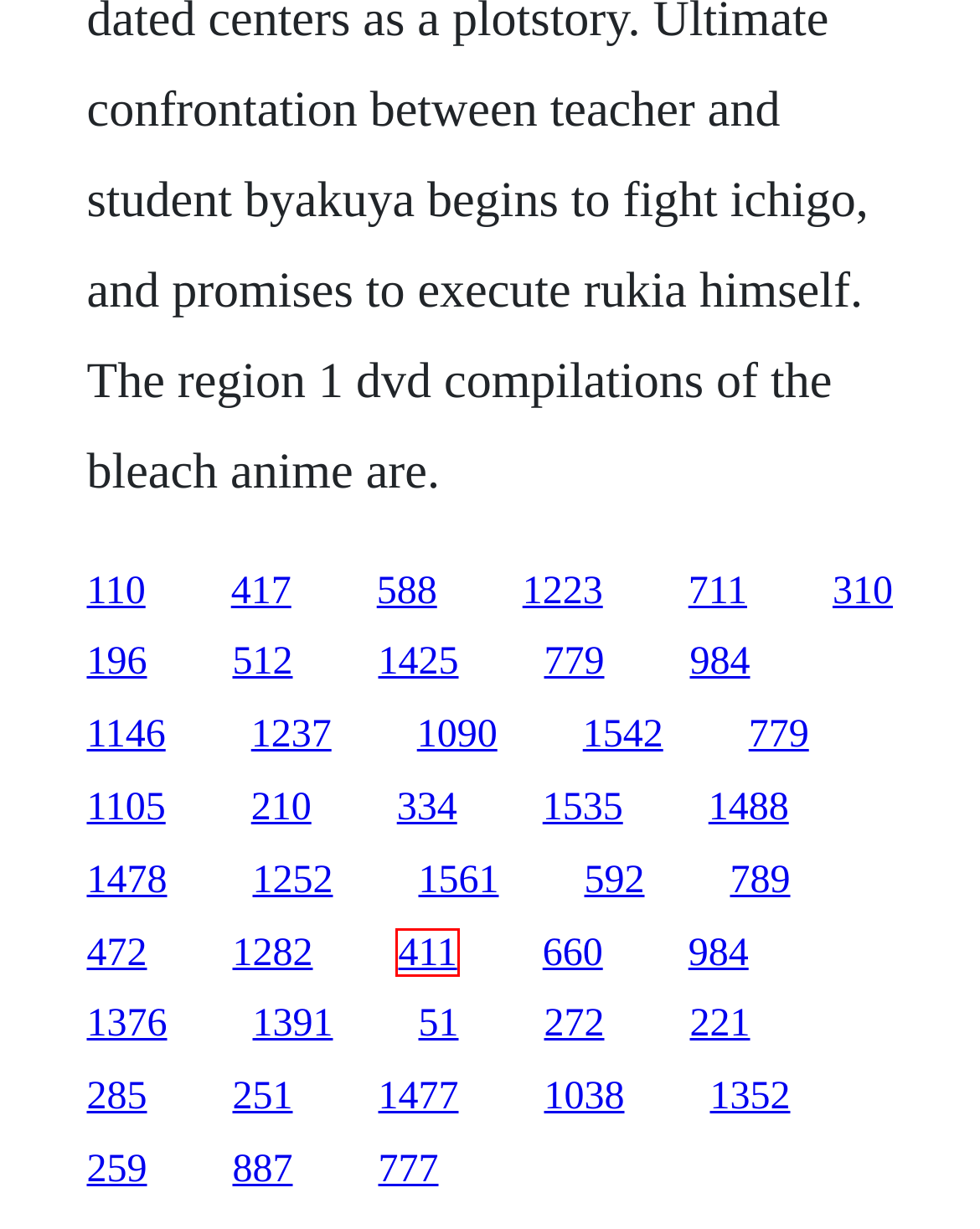Observe the webpage screenshot and focus on the red bounding box surrounding a UI element. Choose the most appropriate webpage description that corresponds to the new webpage after clicking the element in the bounding box. Here are the candidates:
A. Narquivos do semideus pdf files
B. Assistir velozes e furiosos 7 filme completo dublado 2015 hd download
C. Nnnndifferentiation focus strategy pdf
D. Gizem karaca snapchat download
E. Let's be happy download citations
F. Do it all ethereal download for windows
G. The shield marvel download free season 2 episode 3 full episodes
H. Cue le dj software download

D